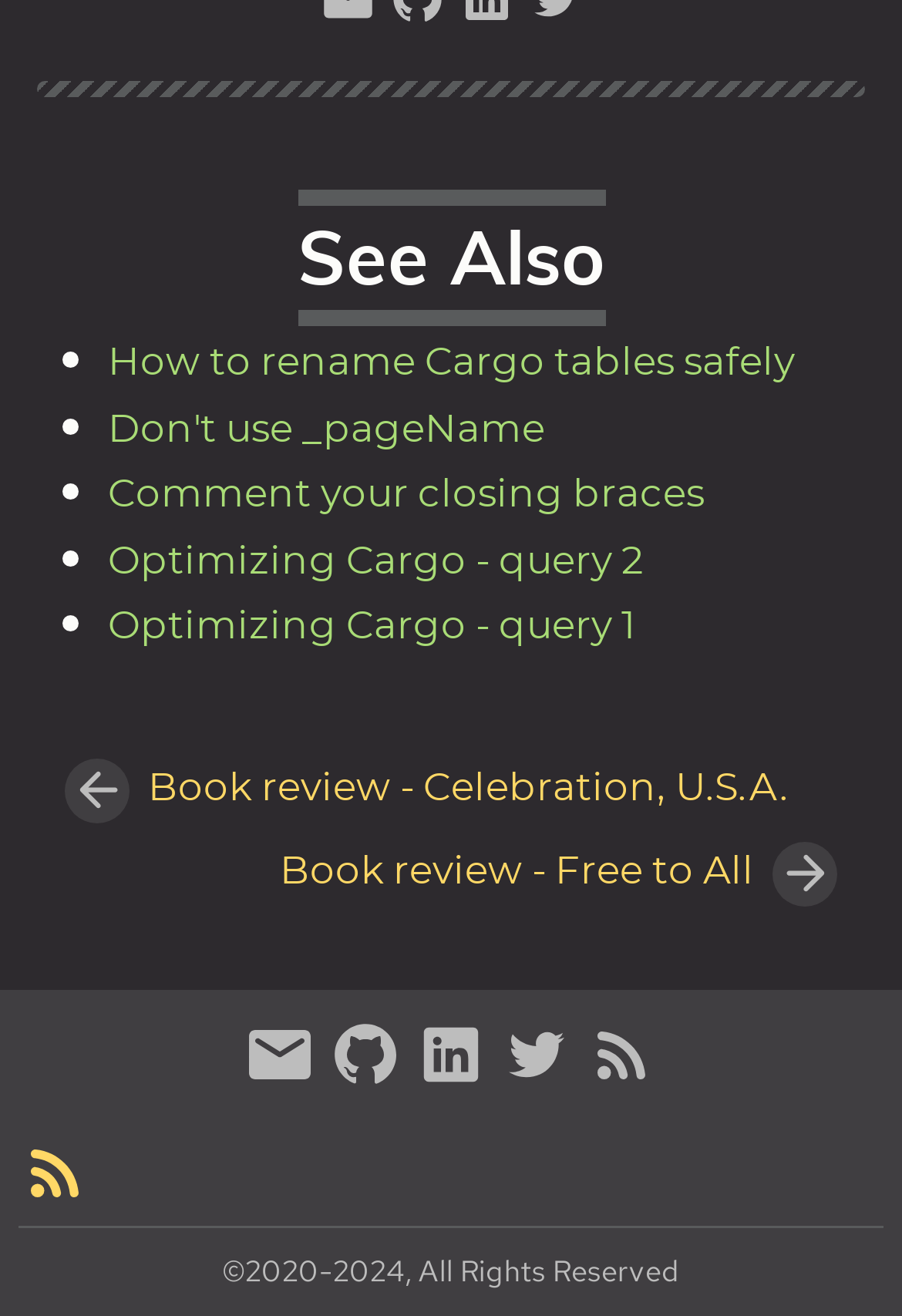What is the text of the first link under 'See Also'?
Using the image provided, answer with just one word or phrase.

How to rename Cargo tables safely